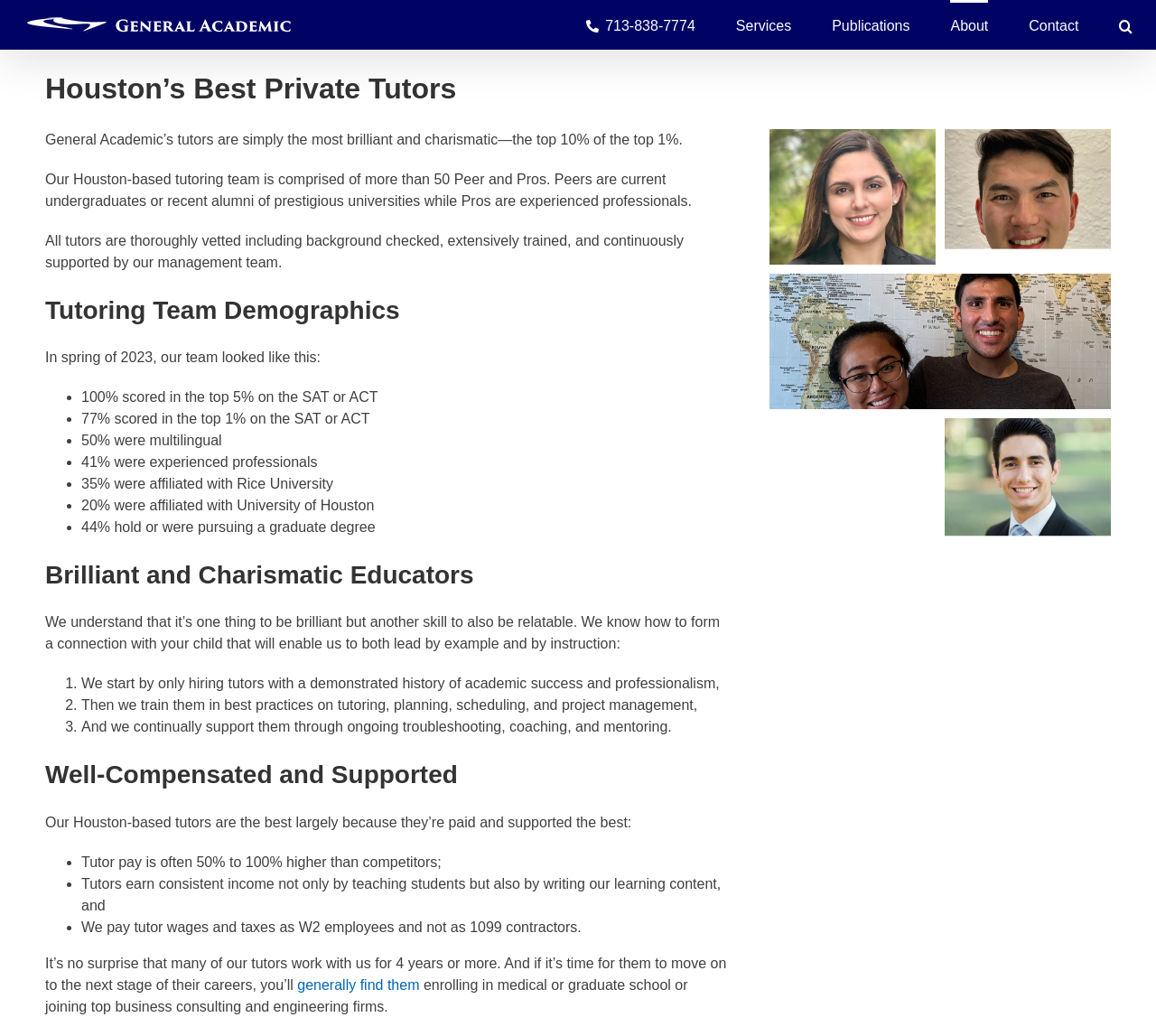Locate the bounding box coordinates of the element that should be clicked to execute the following instruction: "Learn more about 'Betty Lopez'".

[0.666, 0.124, 0.81, 0.255]